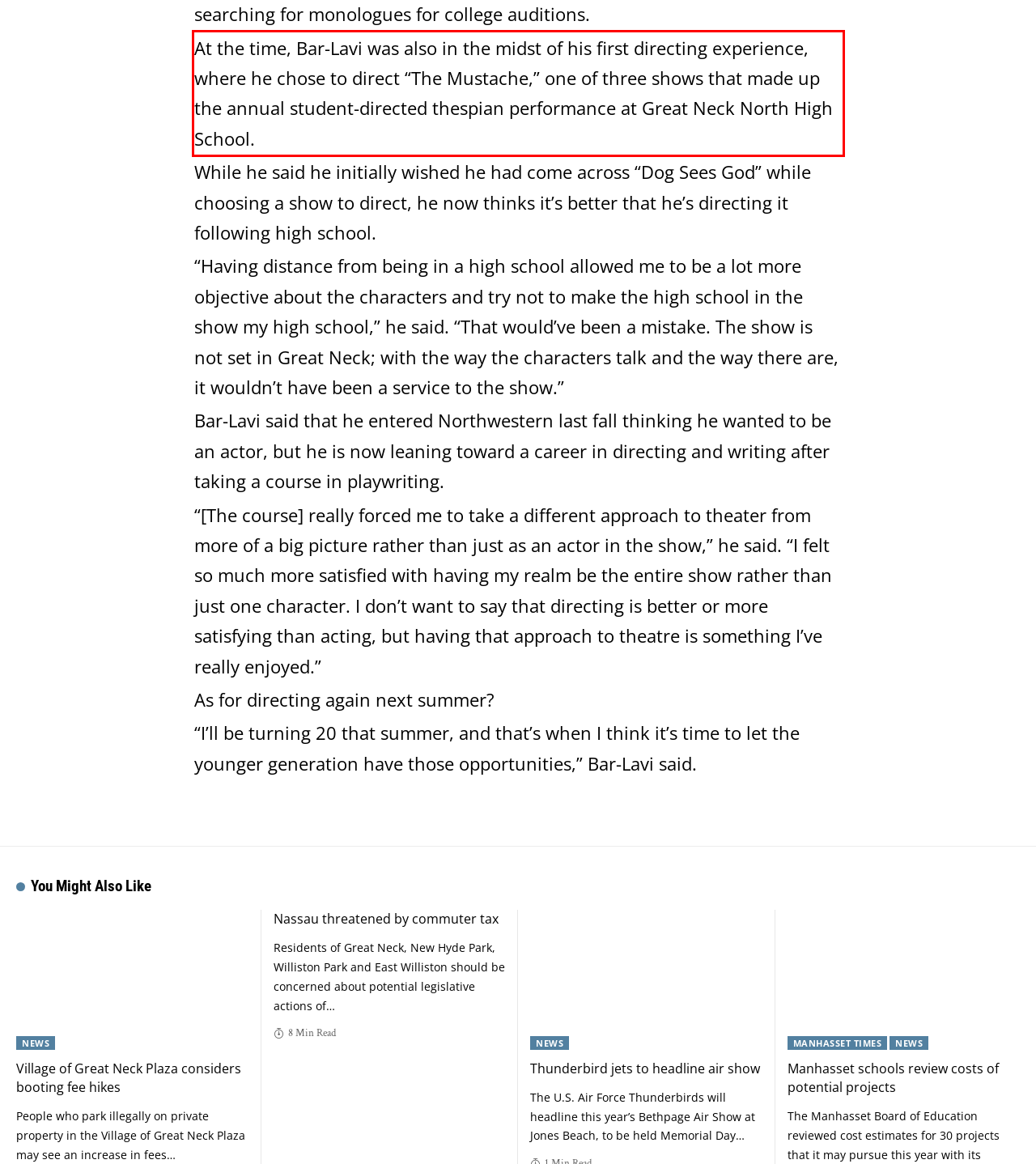You are provided with a screenshot of a webpage containing a red bounding box. Please extract the text enclosed by this red bounding box.

At the time, Bar-Lavi was also in the midst of his first directing experience, where he chose to direct “The Mustache,” one of three shows that made up the annual student-directed thespian performance at Great Neck North High School.